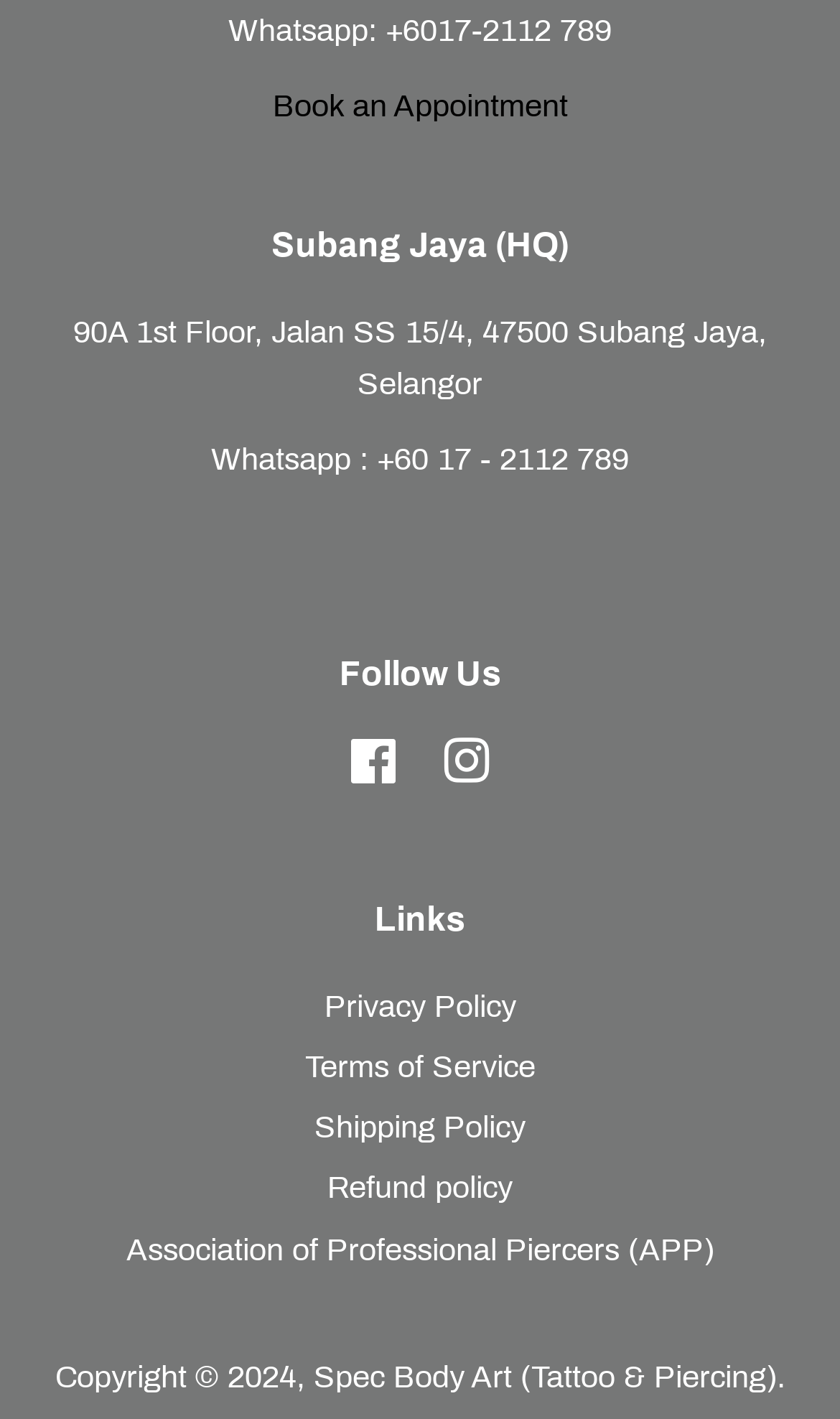What is the phone number for WhatsApp?
Refer to the screenshot and deliver a thorough answer to the question presented.

The phone number for WhatsApp can be found in the top section of the webpage, where it is written as 'Whatsapp: +6017-2112 789'.